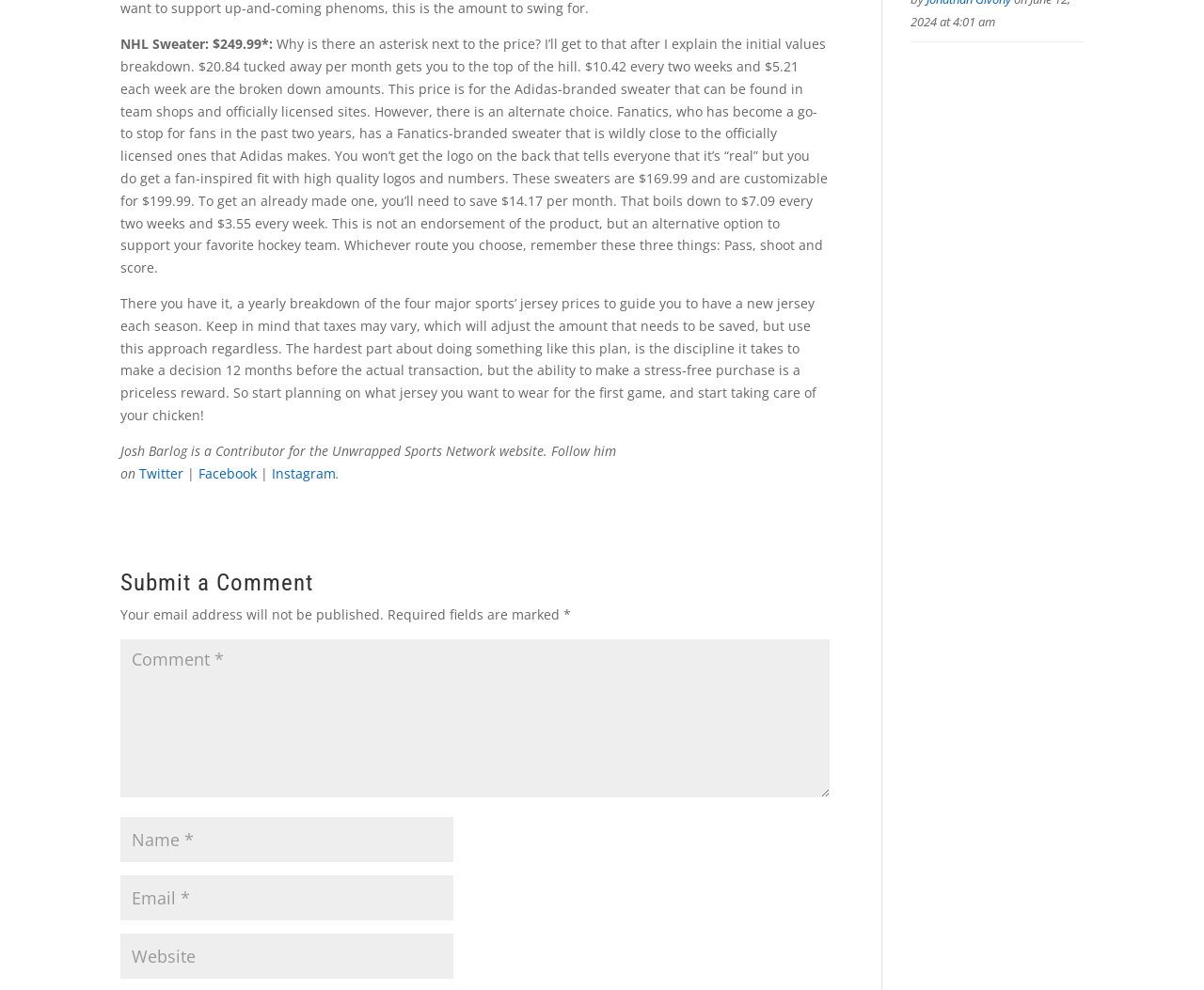Please identify the bounding box coordinates for the region that you need to click to follow this instruction: "Submit a comment".

[0.1, 0.577, 0.689, 0.61]